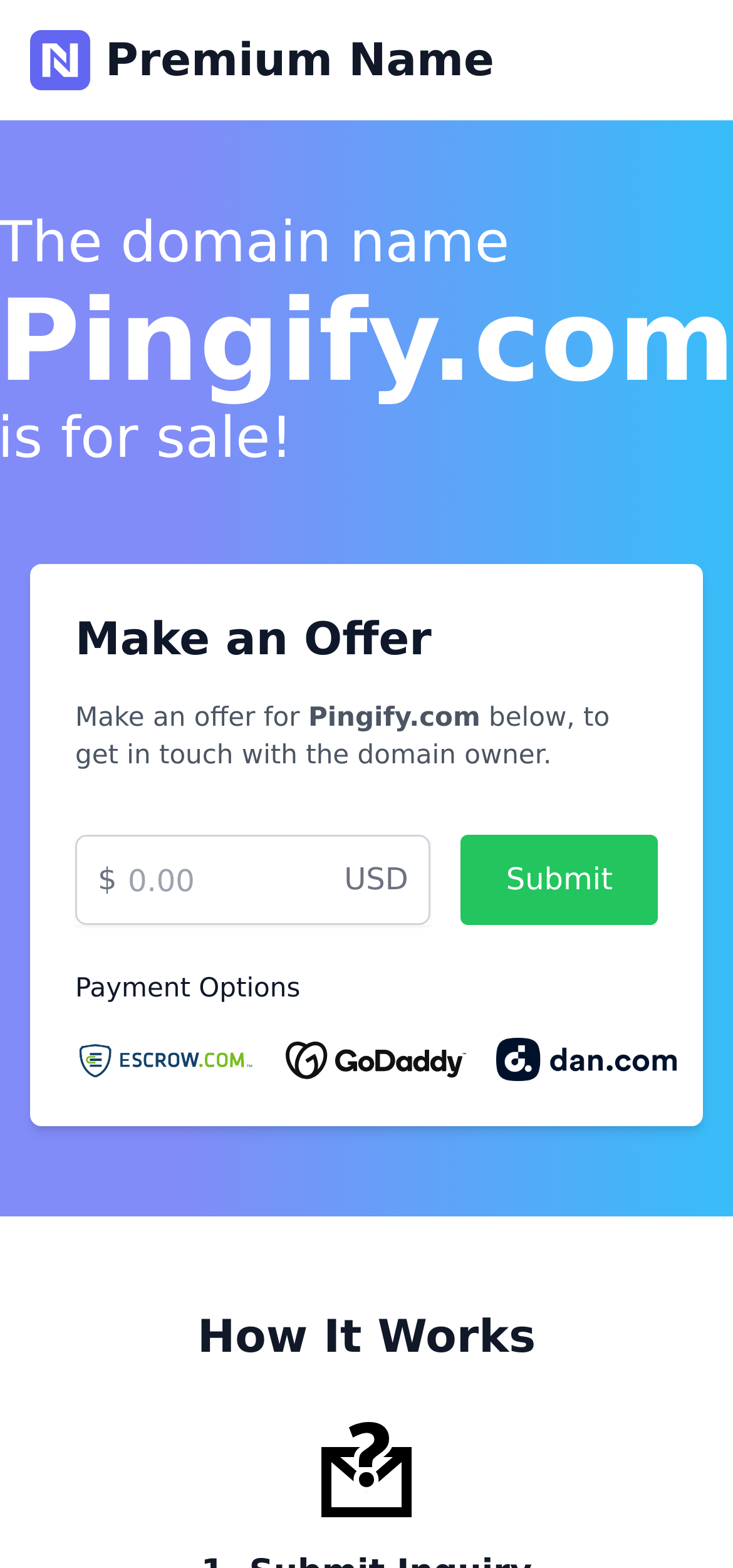Highlight the bounding box of the UI element that corresponds to this description: "parent_node: $ aria-describedby="price-currency" placeholder="0.00"".

[0.103, 0.532, 0.588, 0.59]